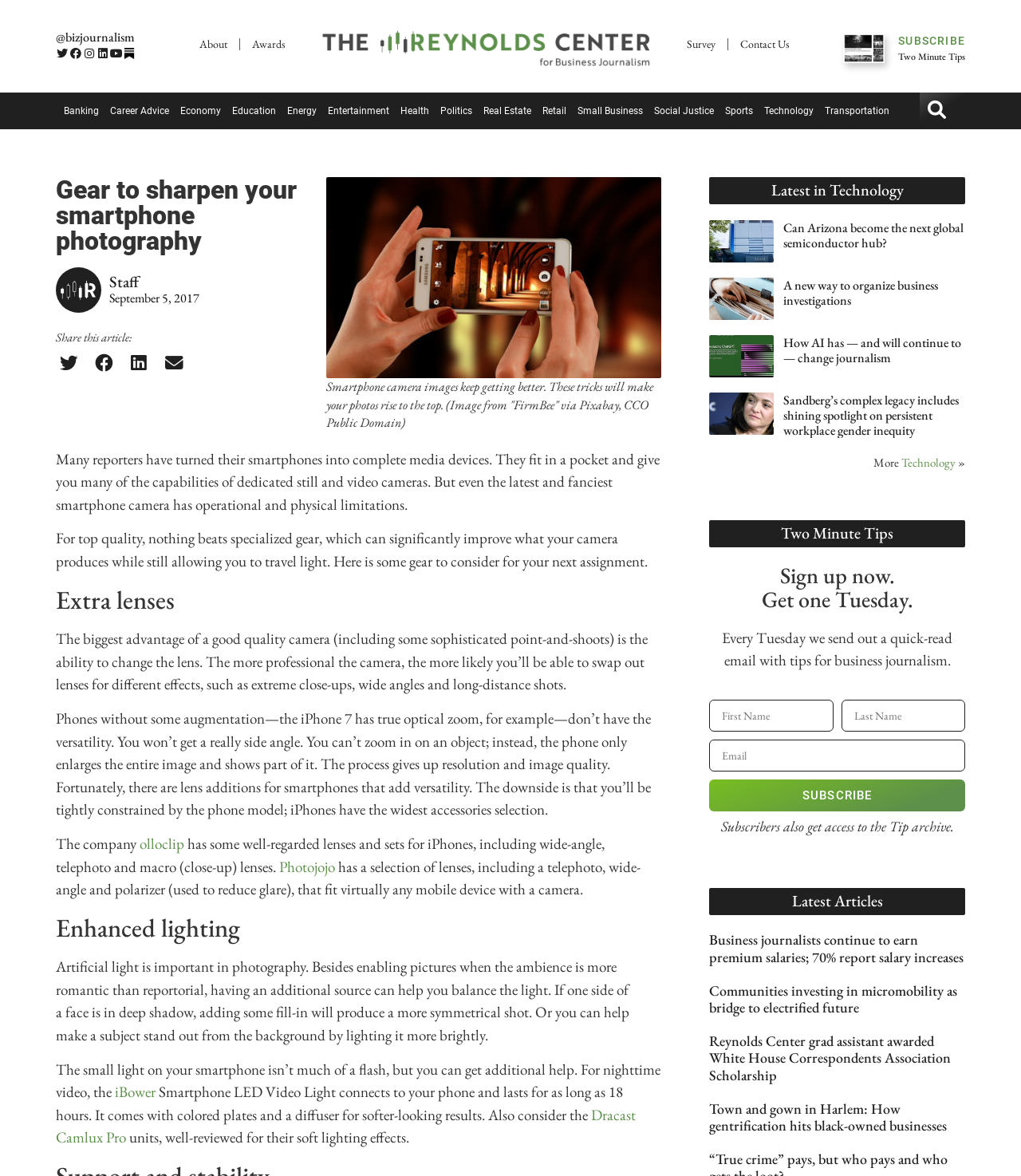What is the topic of the article 'How AI has — and will continue to — change journalism'?
Look at the screenshot and respond with a single word or phrase.

AI in journalism